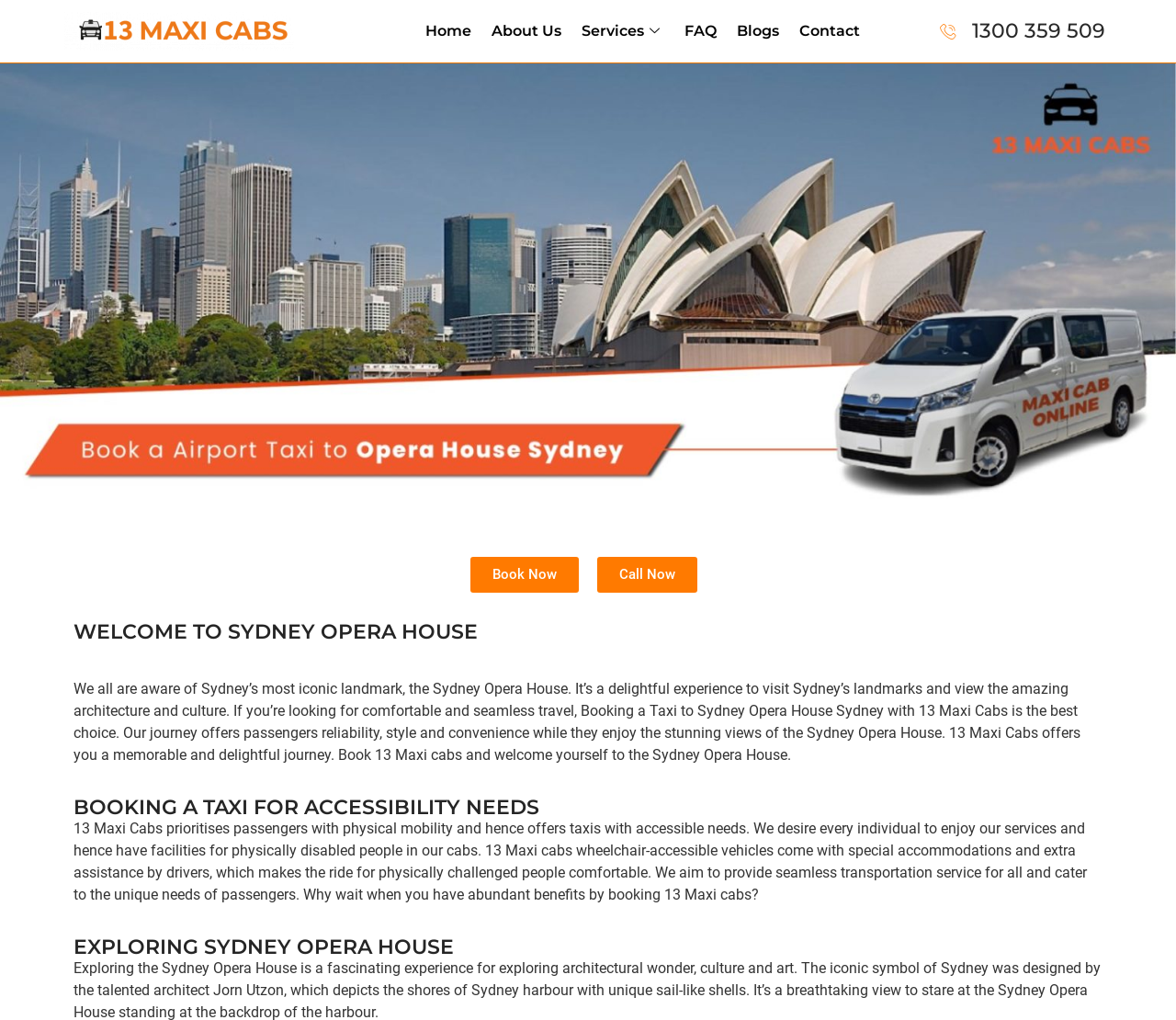Please specify the bounding box coordinates of the area that should be clicked to accomplish the following instruction: "Call the phone number". The coordinates should consist of four float numbers between 0 and 1, i.e., [left, top, right, bottom].

[0.796, 0.016, 0.94, 0.045]